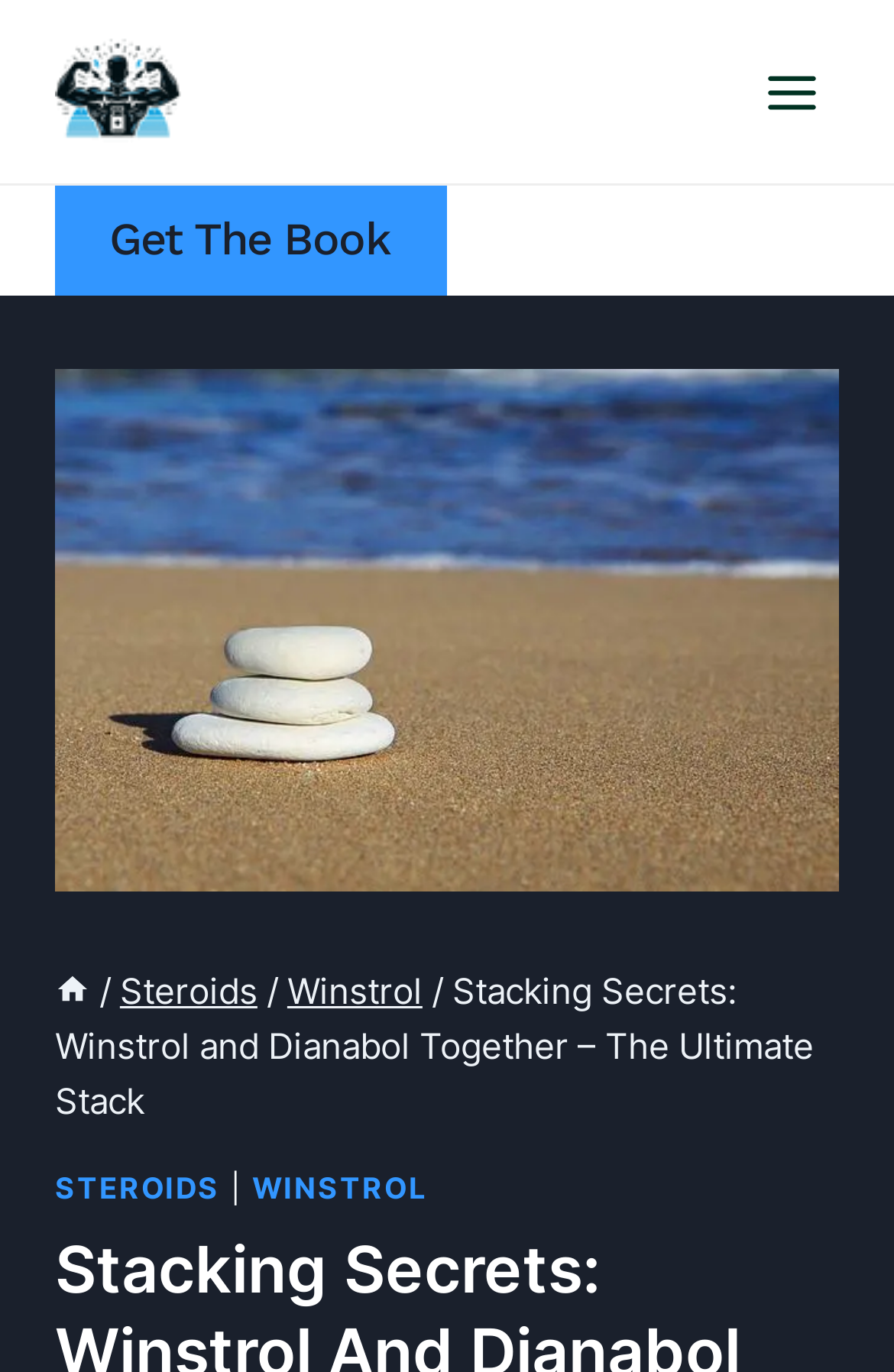Find the bounding box of the web element that fits this description: "Steroids".

[0.062, 0.854, 0.246, 0.879]